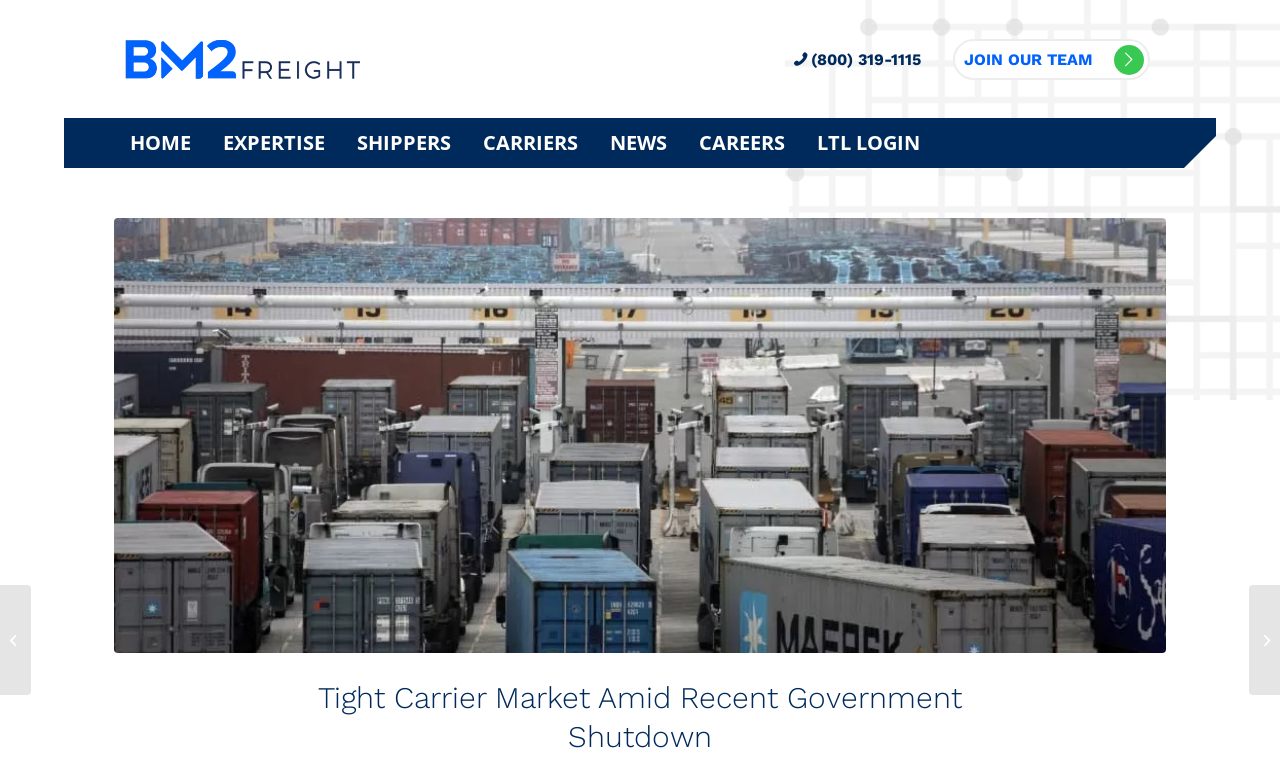Identify the bounding box coordinates of the section that should be clicked to achieve the task described: "login to LTL".

[0.626, 0.156, 0.731, 0.222]